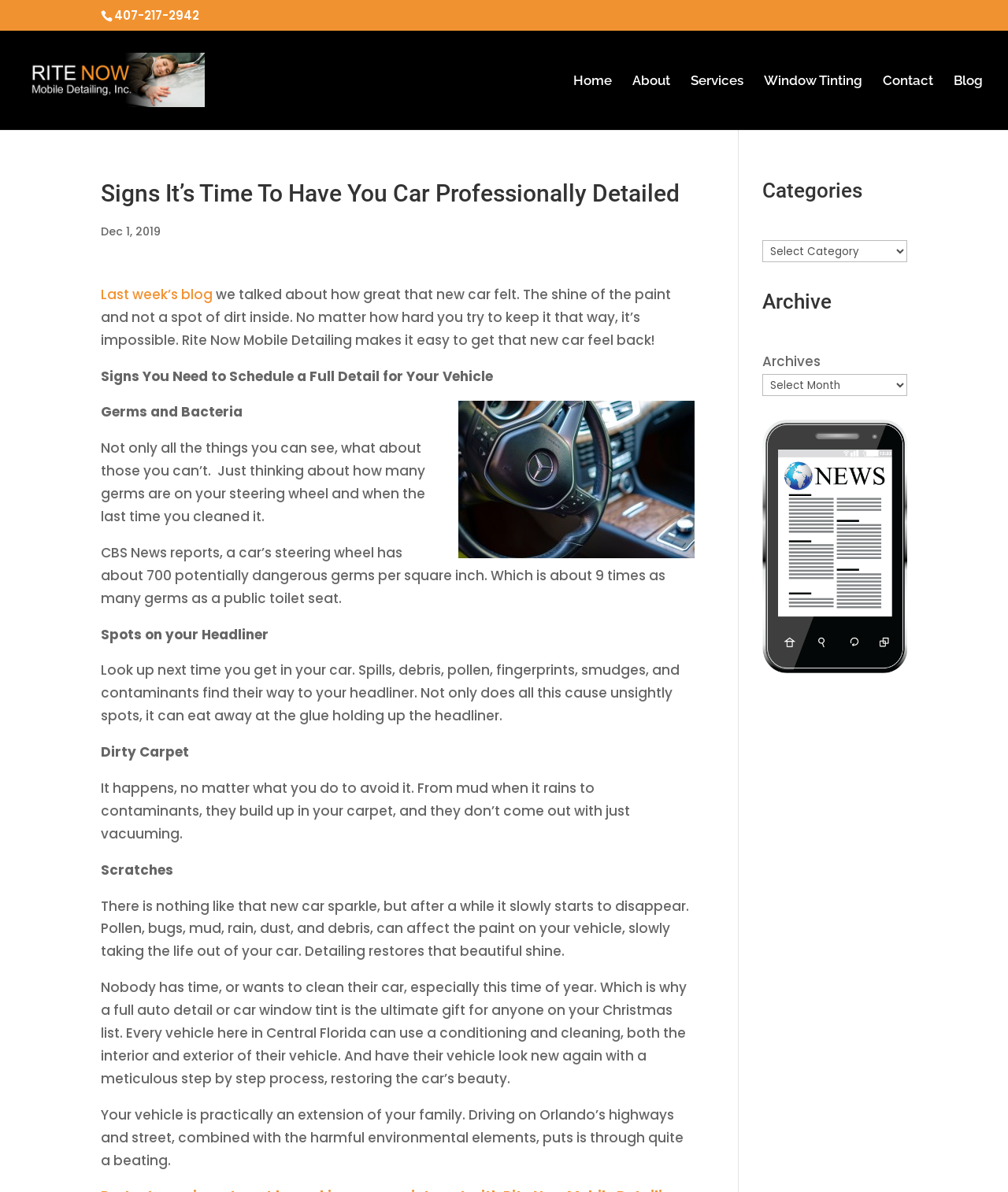Identify the bounding box coordinates of the region that should be clicked to execute the following instruction: "Select a category".

[0.756, 0.202, 0.9, 0.22]